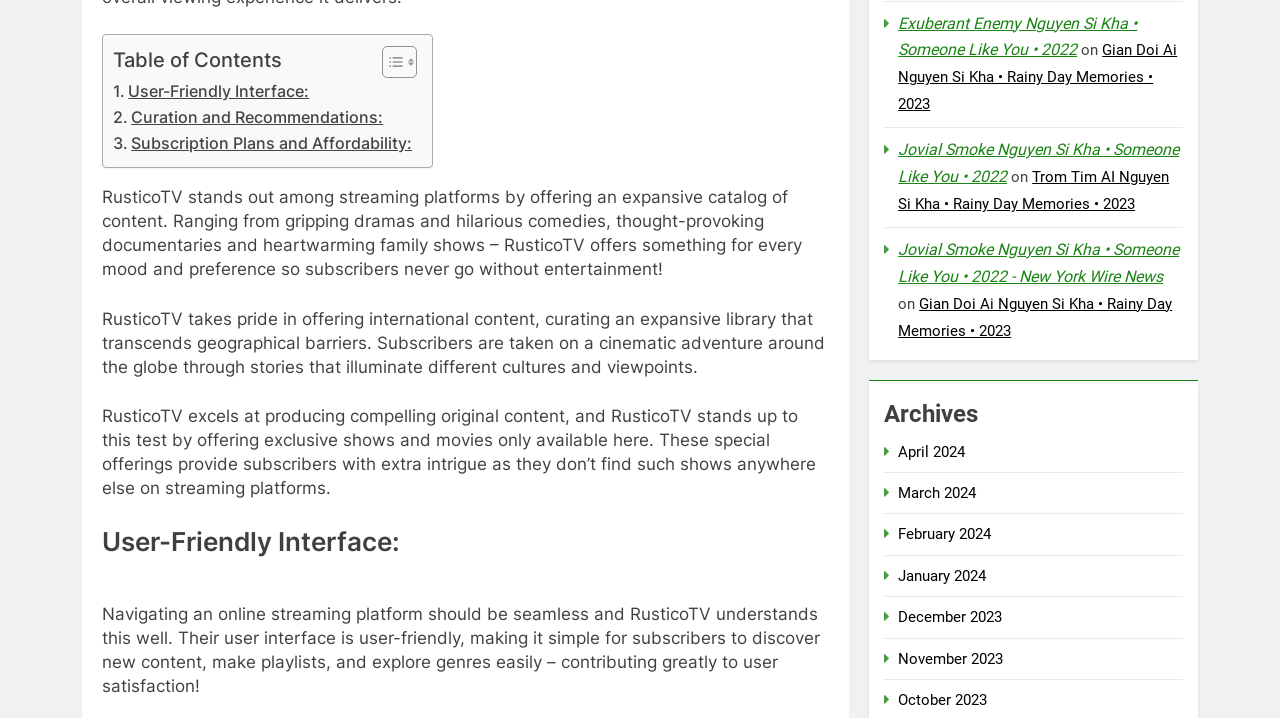Refer to the image and provide a thorough answer to this question:
What is RusticoTV?

Based on the webpage content, RusticoTV is a streaming platform that offers an expansive catalog of content, including dramas, comedies, documentaries, and family shows. It also produces original content and has a user-friendly interface.